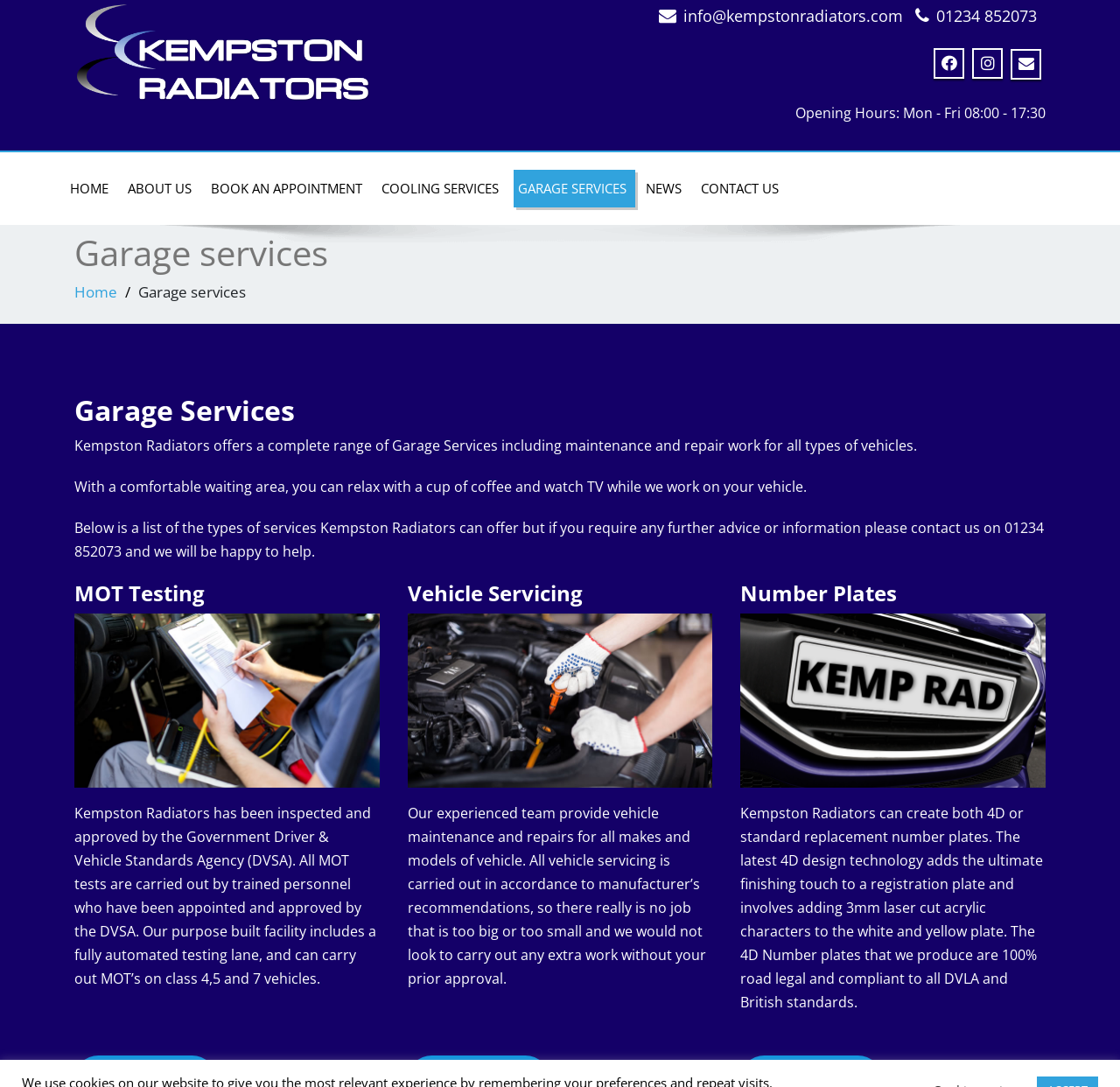Locate the bounding box coordinates of the element's region that should be clicked to carry out the following instruction: "Click on the 'BOOK AN APPOINTMENT' link". The coordinates need to be four float numbers between 0 and 1, i.e., [left, top, right, bottom].

[0.184, 0.156, 0.331, 0.19]